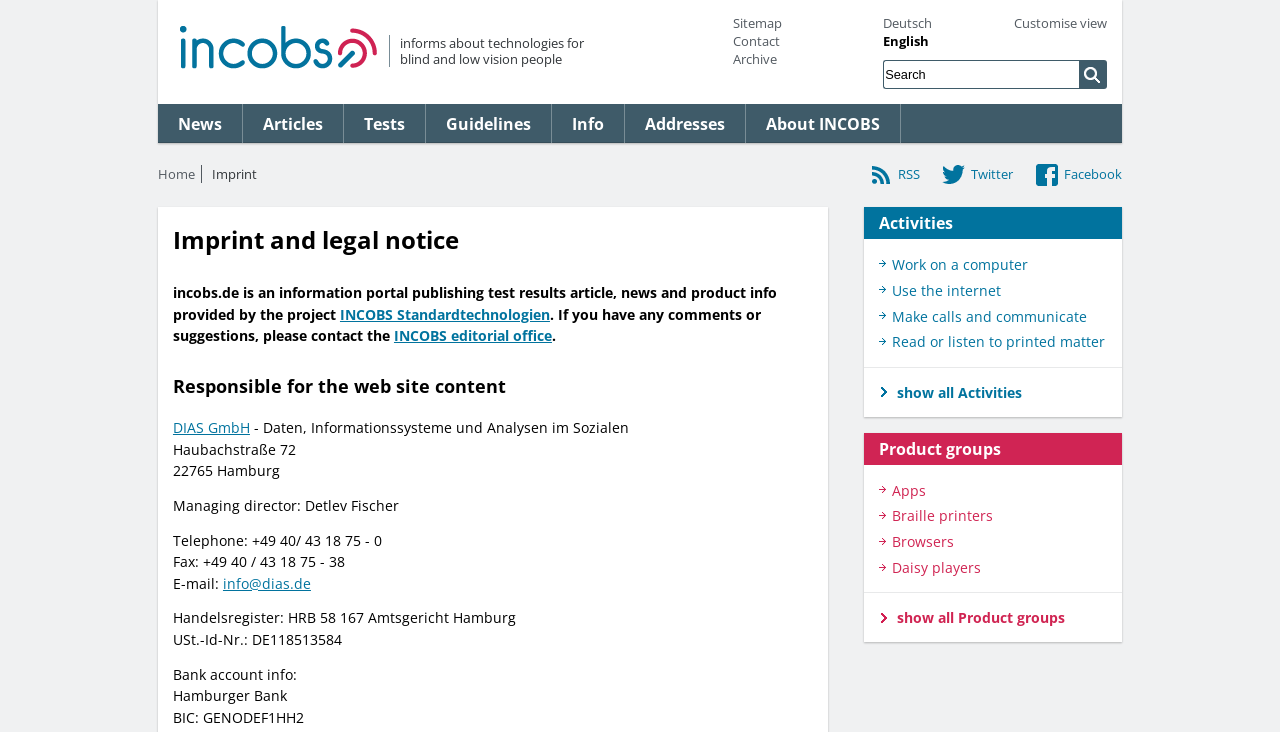Please predict the bounding box coordinates (top-left x, top-left y, bottom-right x, bottom-right y) for the UI element in the screenshot that fits the description: Browsers

[0.687, 0.727, 0.865, 0.753]